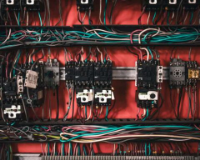Describe all the elements in the image extensively.

The image presents an intricate view of a wiring panel, showcasing a series of circuit breakers and electrical connectors mounted on a vibrant red backing. Numerous colorful wires intertwine and connect various components, signifying a complex electrical setup. Each circuit breaker, some with toggle switches and others with buttons, is strategically positioned, illustrating the meticulous organization required for efficient electrical management. This layout might be related to a blog post titled "What Size Breaker For A Dryer," which focuses on selecting the appropriate circuit breaker size necessary for dryer appliances, an important consideration for ensuring safety and functionality in electrical systems.